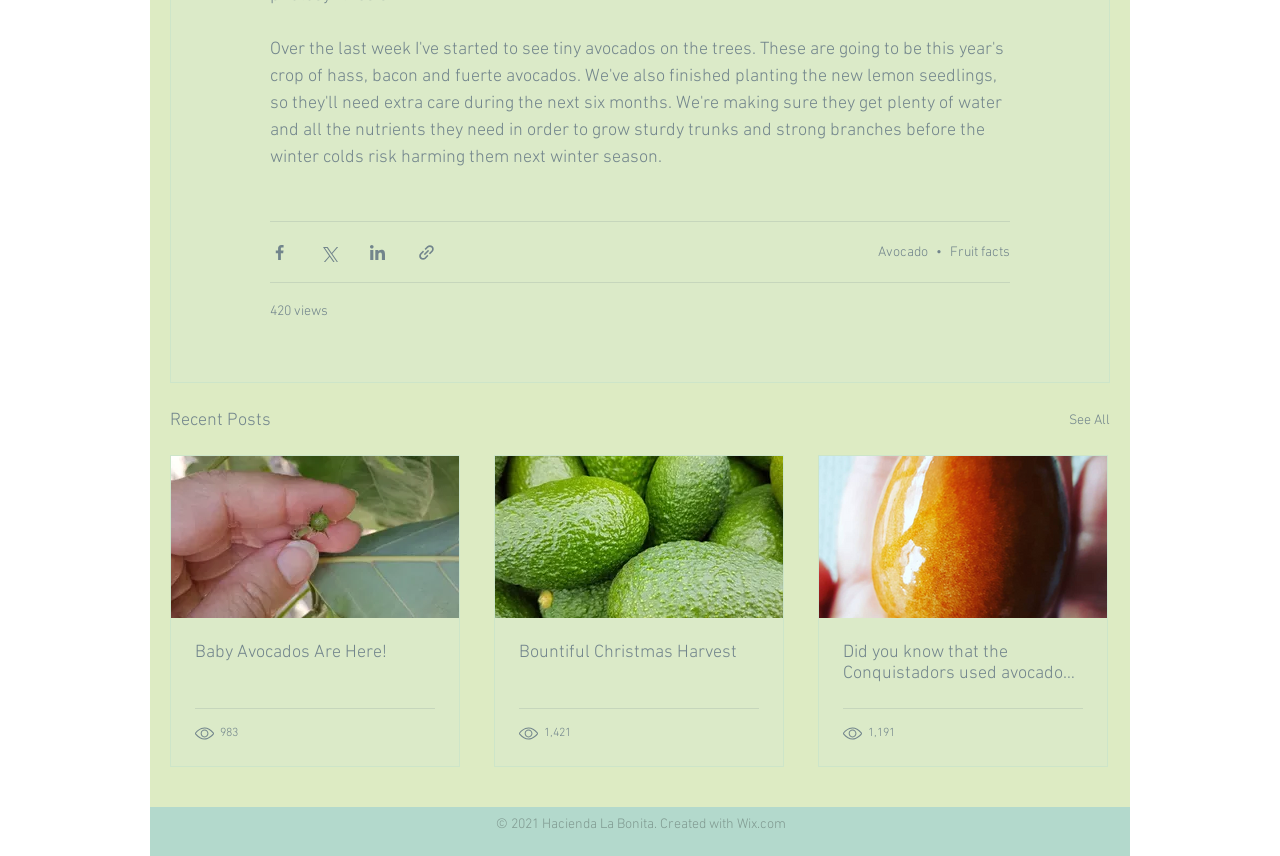Identify the bounding box for the UI element specified in this description: "See All". The coordinates must be four float numbers between 0 and 1, formatted as [left, top, right, bottom].

[0.835, 0.474, 0.867, 0.508]